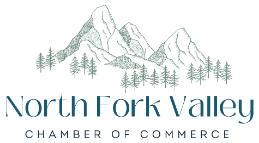What does the line of trees evoke?
Look at the image and respond to the question as thoroughly as possible.

The line of trees in the logo evokes a sense of the lush, outdoor environment characteristic of the North Fork Valley, which is a key aspect of the region's natural beauty.